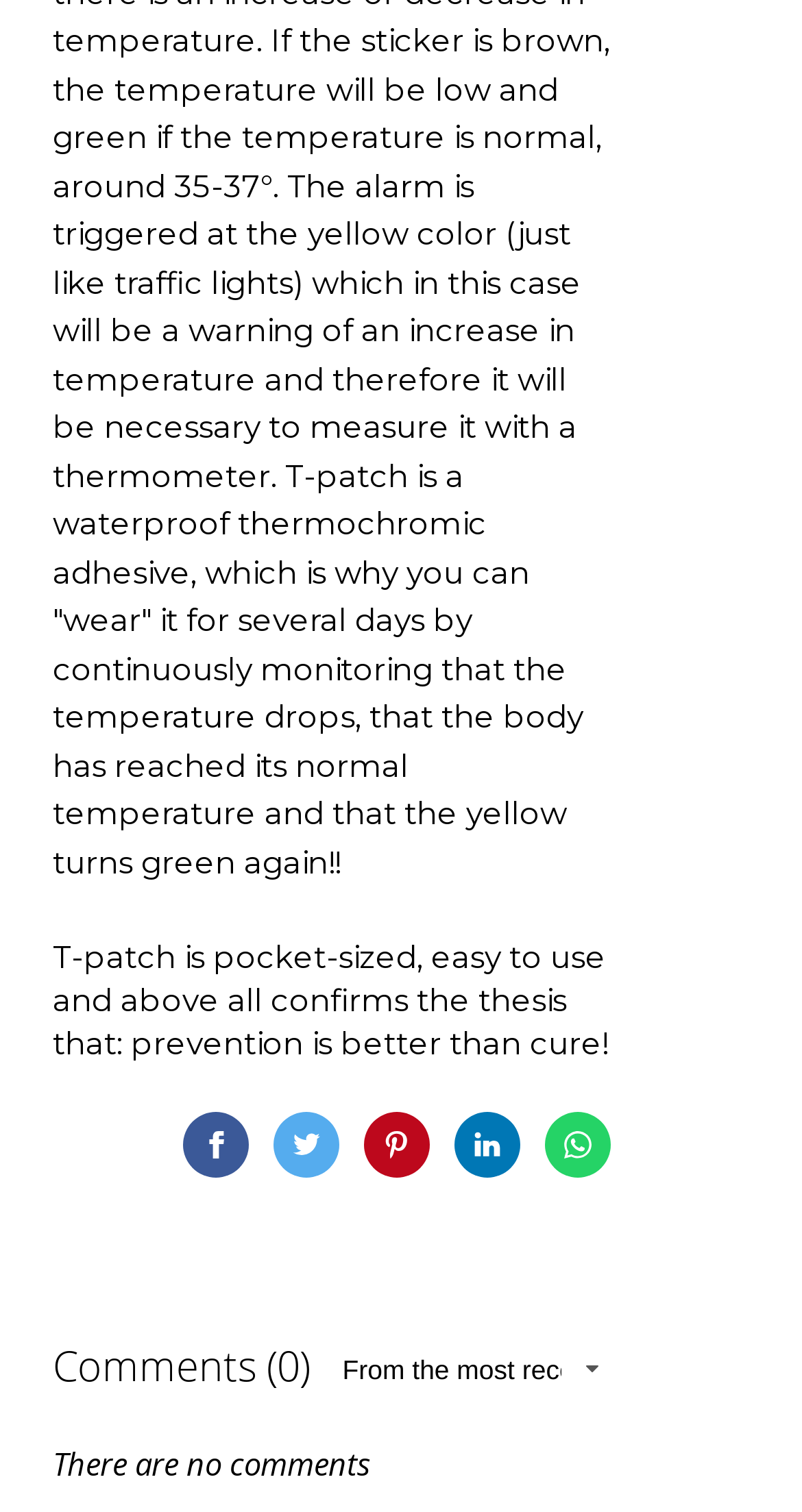What is the text above the comments section?
Using the details shown in the screenshot, provide a comprehensive answer to the question.

The text above the comments section is 'Comments', which is a StaticText element